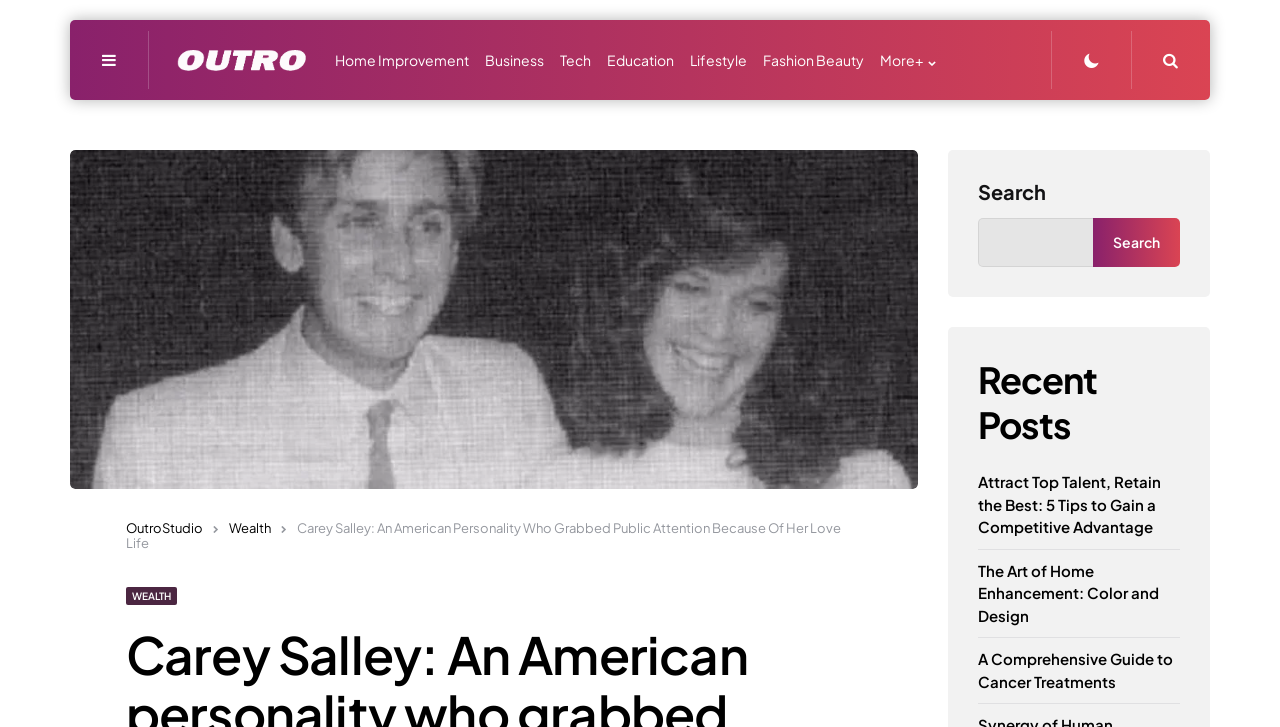Determine the bounding box coordinates of the area to click in order to meet this instruction: "Visit the 'Fashion Beauty' page".

[0.596, 0.065, 0.675, 0.1]